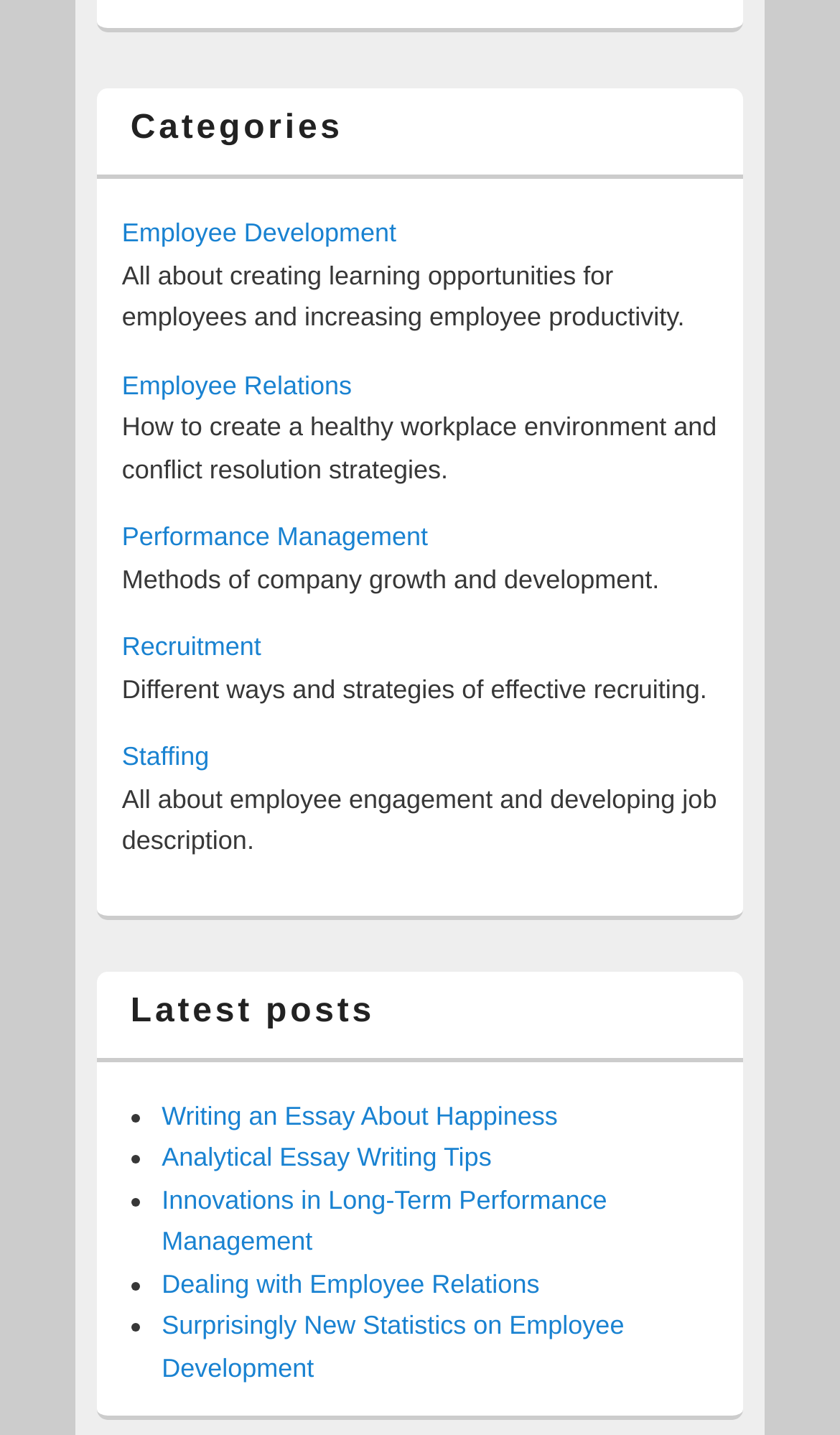Please identify the bounding box coordinates of the area that needs to be clicked to follow this instruction: "Learn about Dealing with Employee Relations".

[0.192, 0.884, 0.642, 0.905]